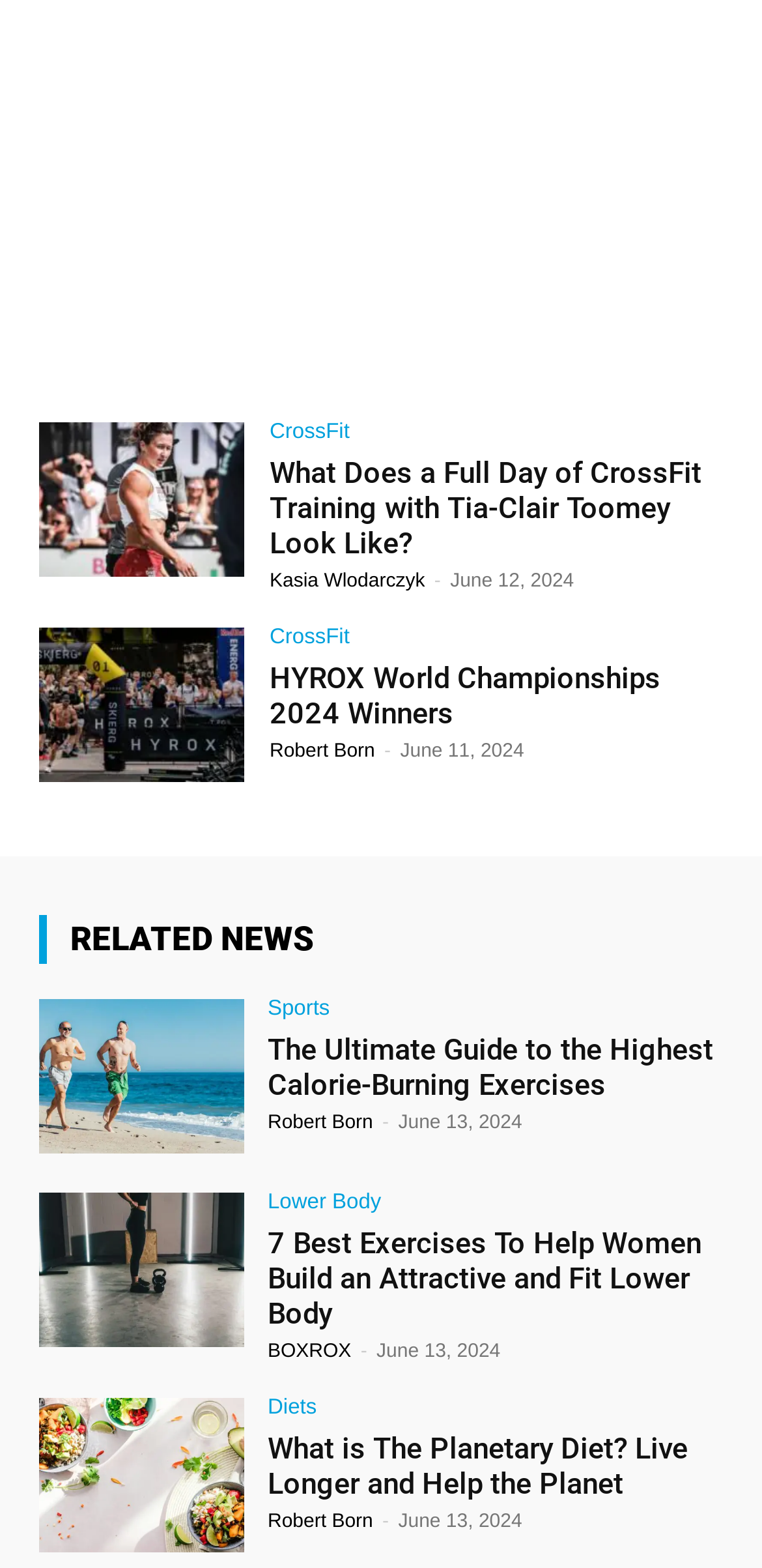What is the name of the CrossFit athlete?
Provide a fully detailed and comprehensive answer to the question.

The webpage has a link with the text 'What Does a Full Day of CrossFit Training with Tia-Clair Toomey Look Like?' which suggests that Tia-Clair Toomey is a CrossFit athlete.